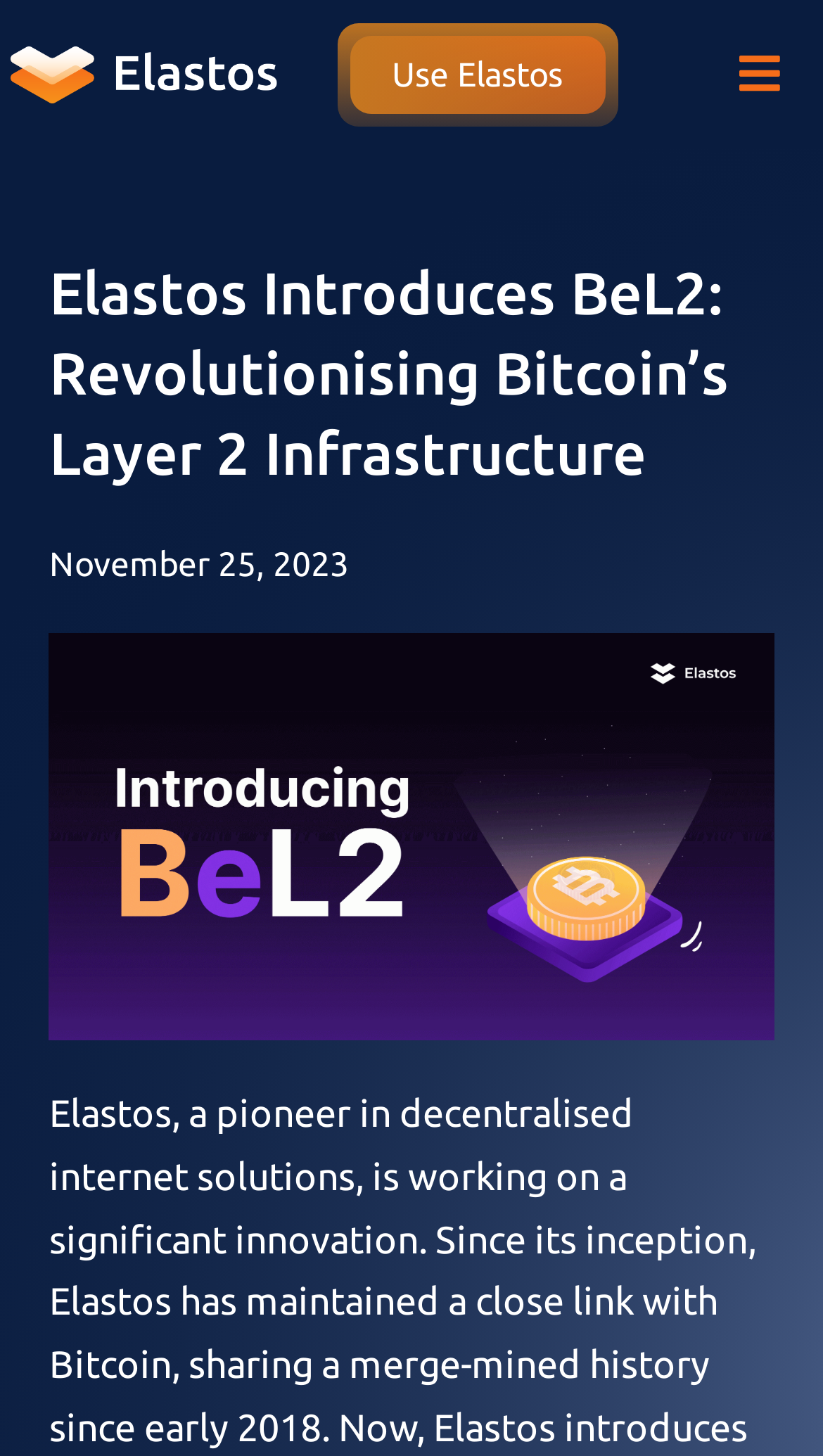Provide a one-word or brief phrase answer to the question:
What is the purpose of the 'Toggle Menu' button?

To toggle the menu